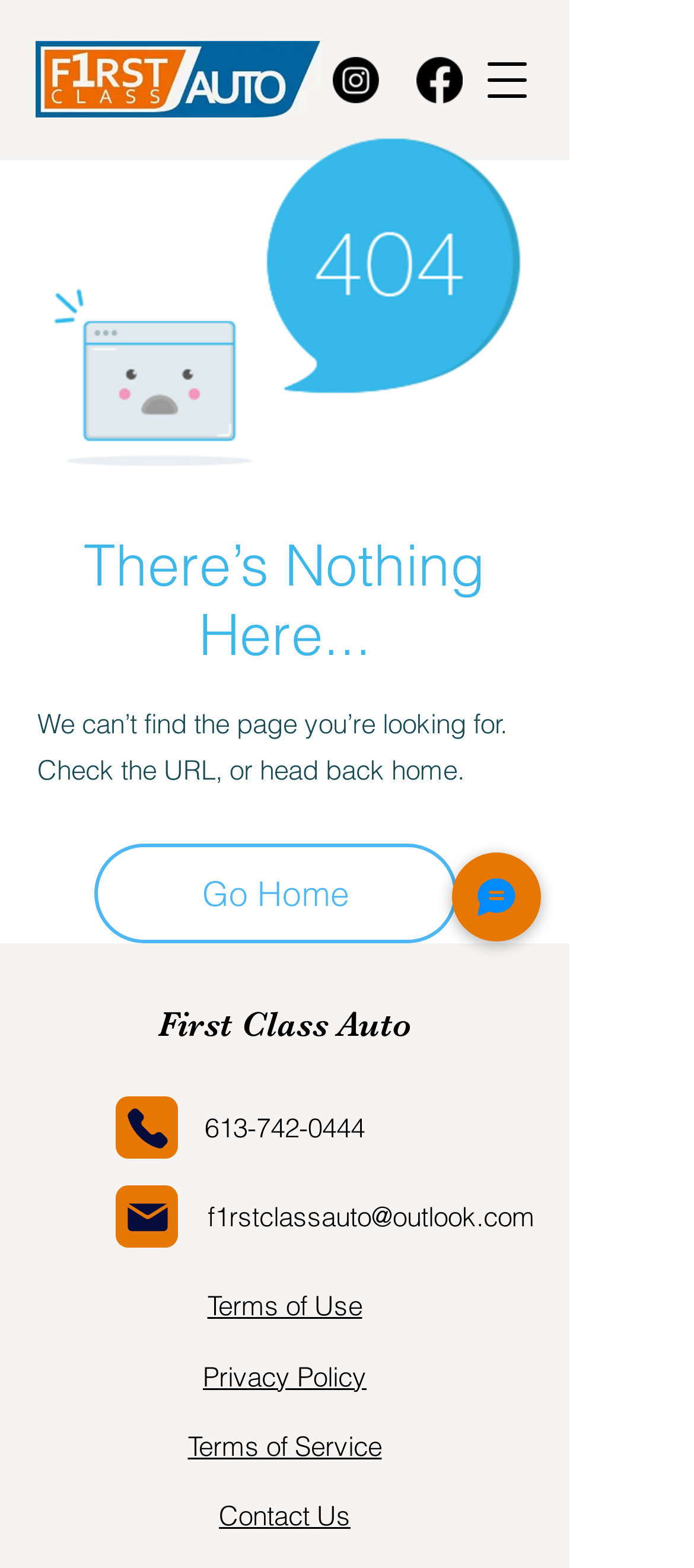Provide the bounding box coordinates of the HTML element this sentence describes: "TikTok Shop". The bounding box coordinates consist of four float numbers between 0 and 1, i.e., [left, top, right, bottom].

None